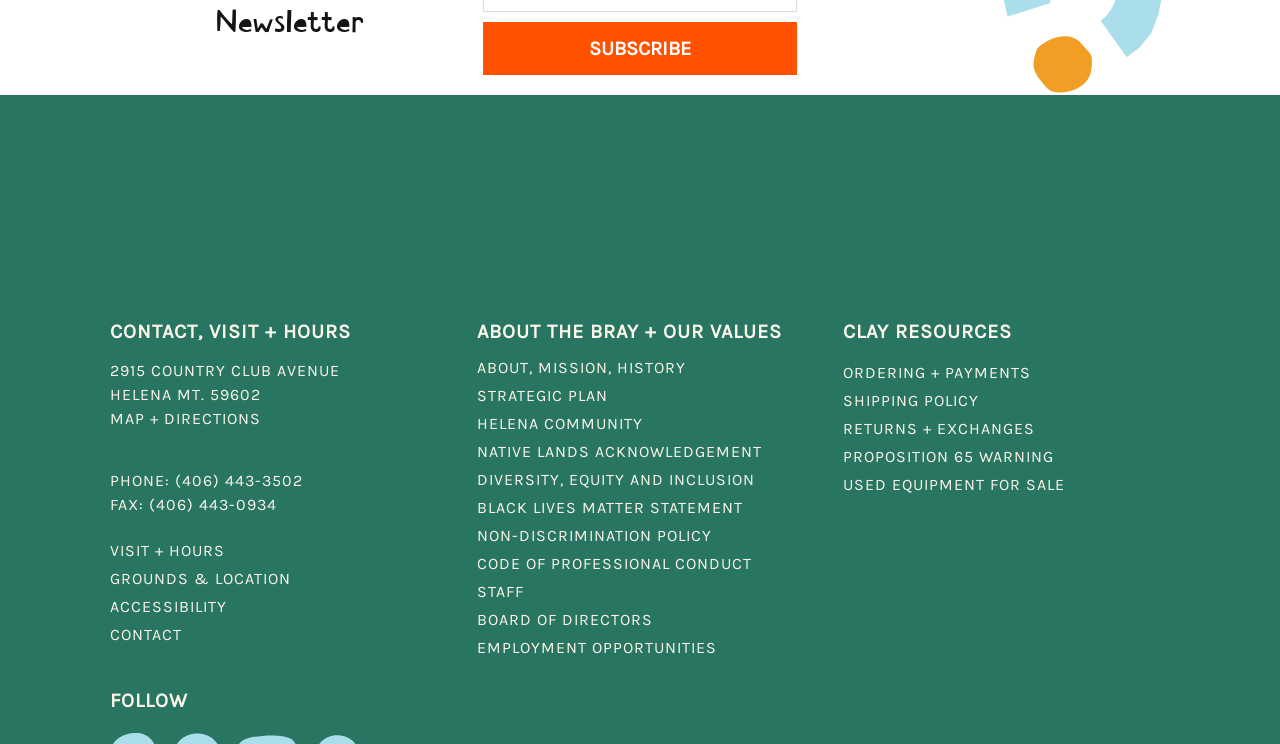Find the bounding box coordinates for the area you need to click to carry out the instruction: "Get directions to the location". The coordinates should be four float numbers between 0 and 1, indicated as [left, top, right, bottom].

[0.086, 0.549, 0.204, 0.575]